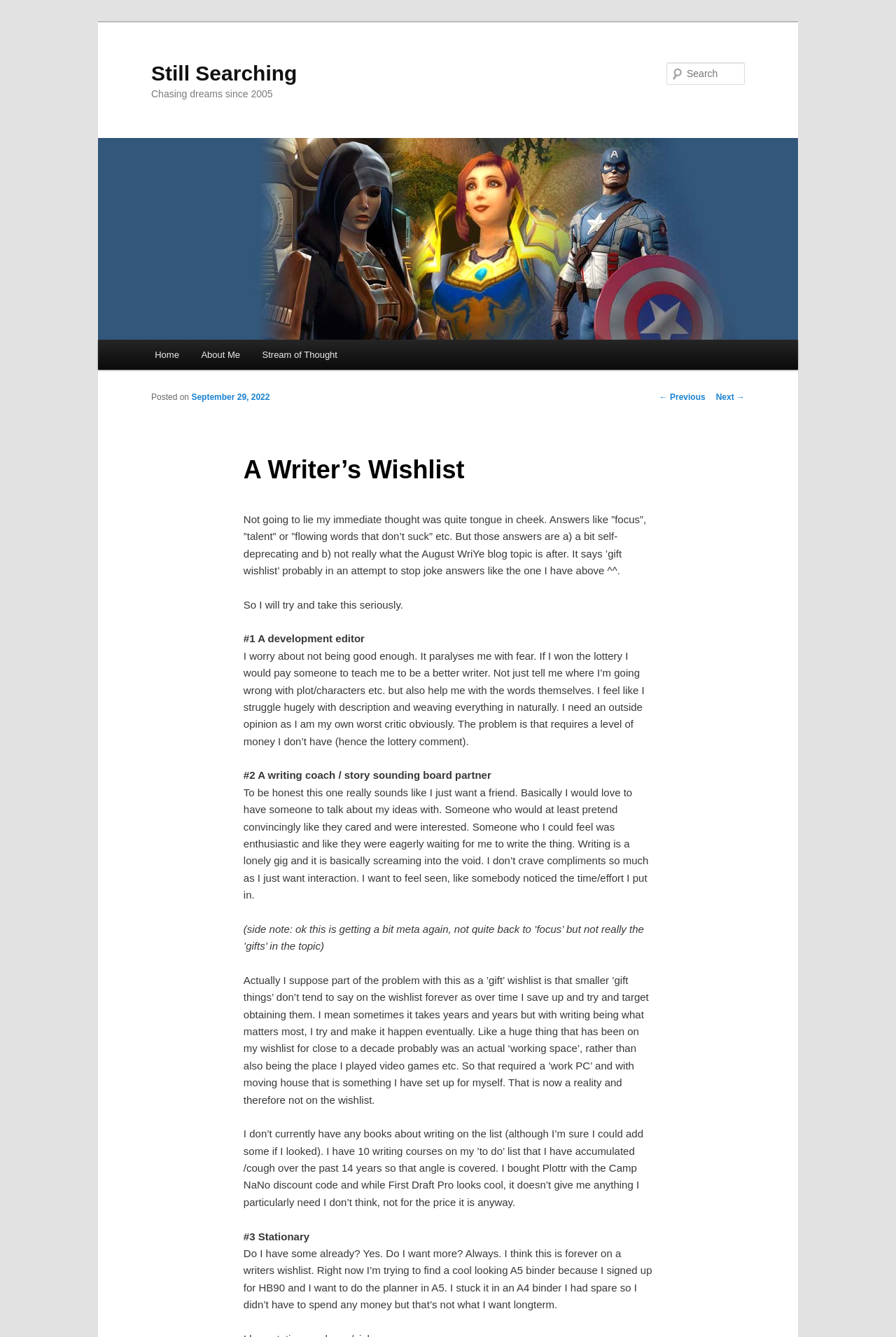Predict the bounding box coordinates for the UI element described as: "Still Searching". The coordinates should be four float numbers between 0 and 1, presented as [left, top, right, bottom].

[0.169, 0.046, 0.332, 0.063]